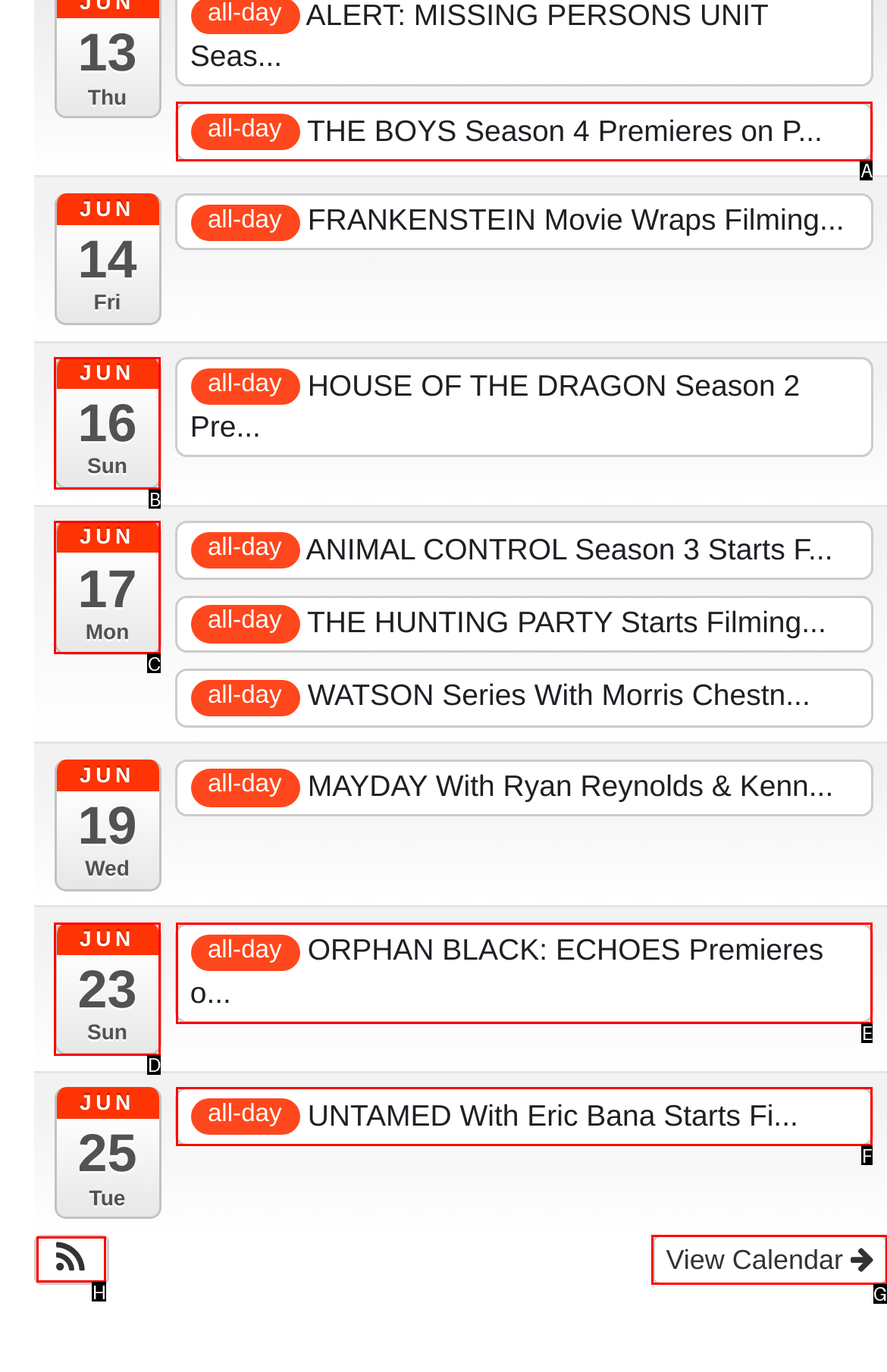Which HTML element should be clicked to complete the task: View calendar? Answer with the letter of the corresponding option.

G